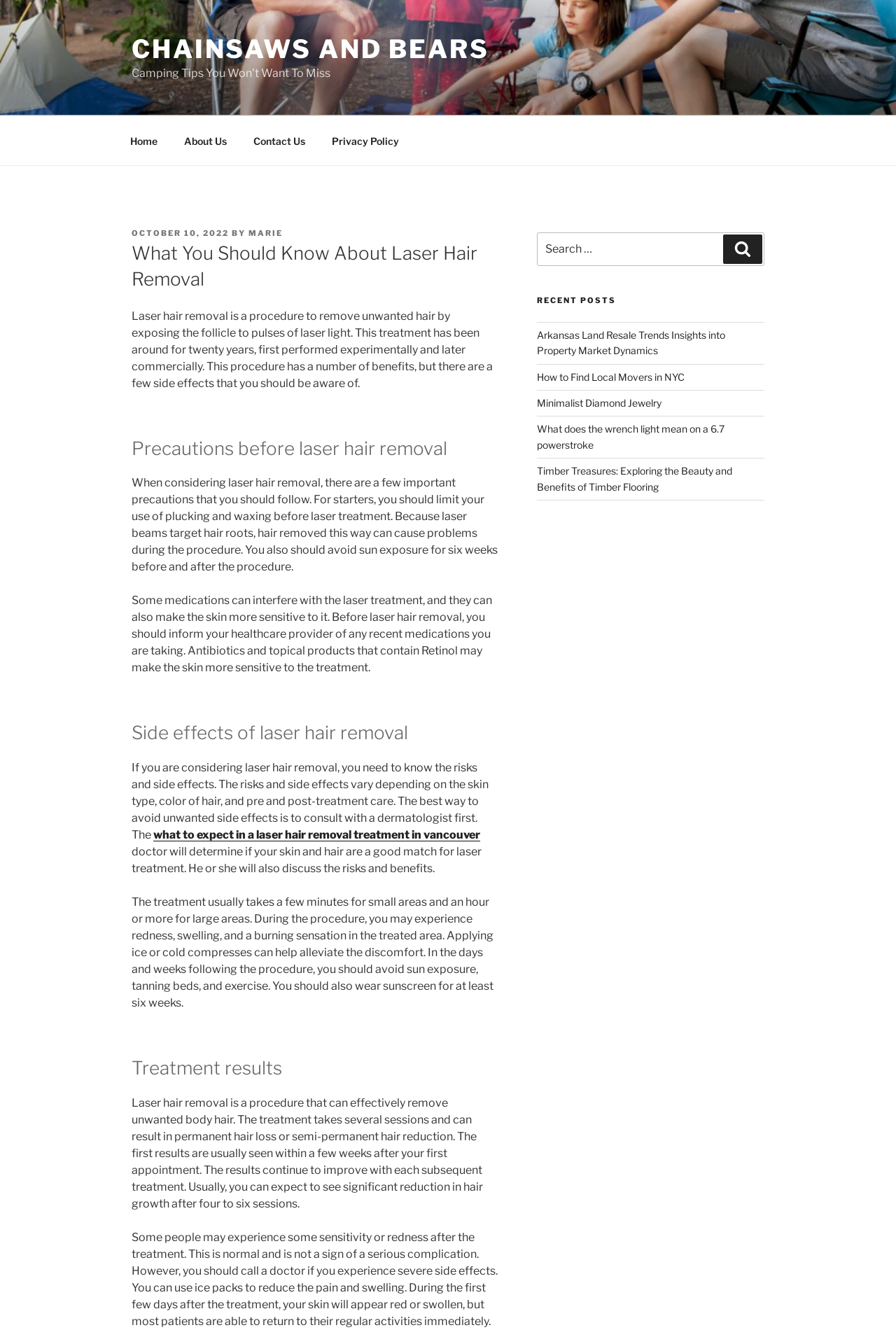Pinpoint the bounding box coordinates of the area that must be clicked to complete this instruction: "Search for something".

[0.599, 0.175, 0.853, 0.2]